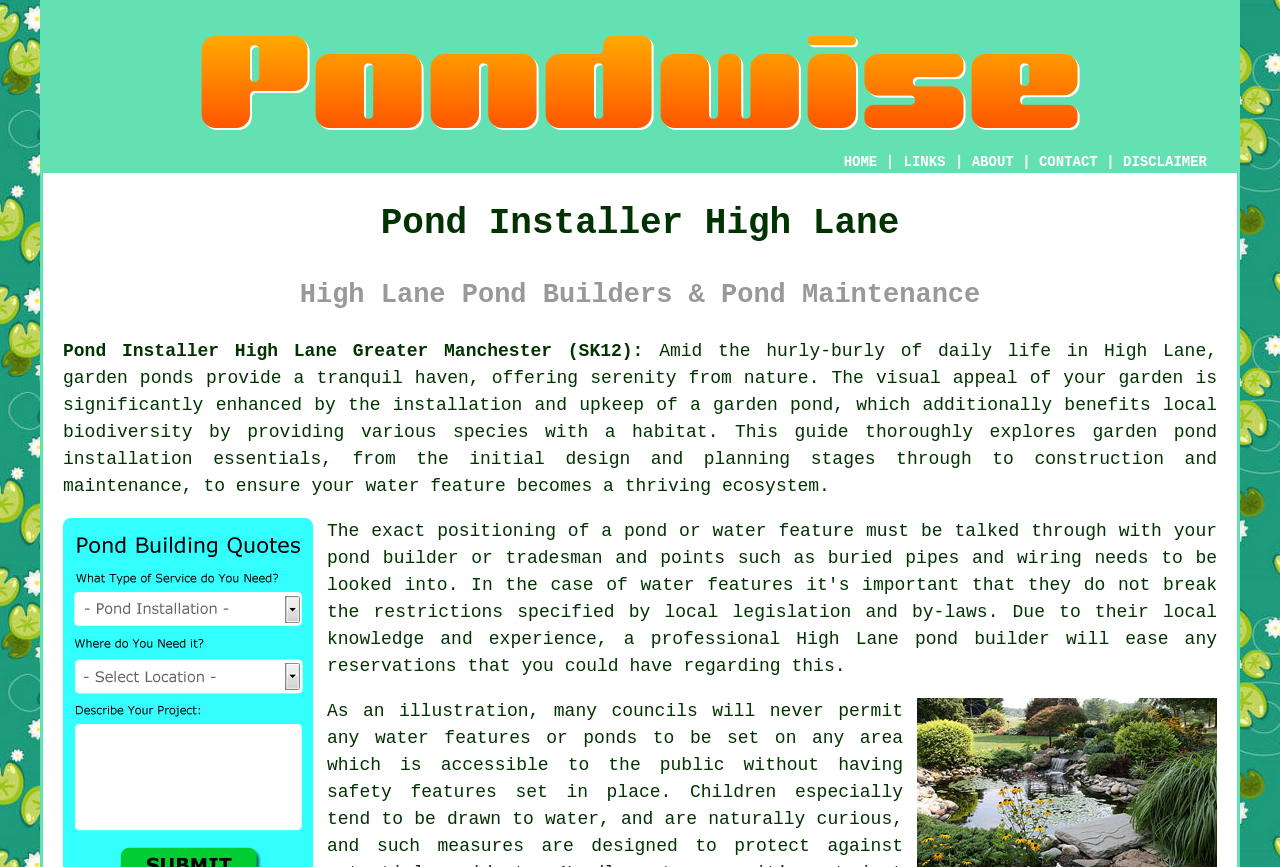Describe every aspect of the webpage comprehensively.

The webpage is about Pond Builders High Lane, a service that installs and maintains garden ponds in the High Lane area of Greater Manchester. At the top of the page, there is a logo image of a pond installer, followed by a navigation menu with links to HOME, ABOUT, CONTACT, and DISCLAIMER. 

Below the navigation menu, there are two headings: "Pond Installer High Lane" and "High Lane Pond Builders & Pond Maintenance". Under these headings, there is a paragraph of text that describes the benefits of having a garden pond, including its tranquil atmosphere and enhancement of local biodiversity. 

The text continues to discuss the importance of proper pond installation and maintenance, including the need to consider factors such as buried pipes and wiring, and safety features. There are also links to related topics, such as "ponds" and "water features", scattered throughout the text. 

In total, there are 5 links in the navigation menu, 4 links within the text, and 1 image at the top of the page. The overall layout is organized, with clear headings and concise text that provides useful information about garden pond installation and maintenance.